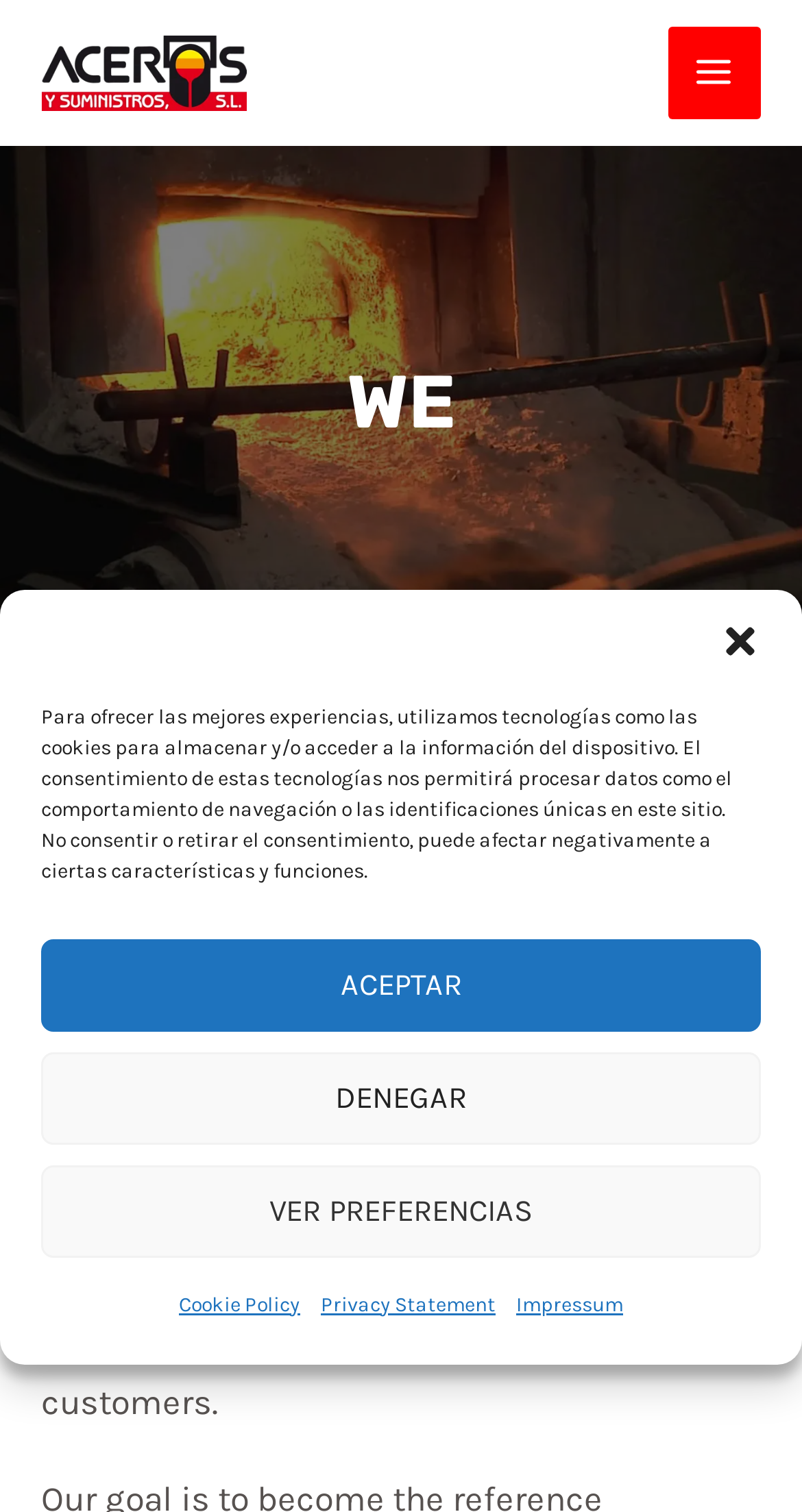Please identify the bounding box coordinates of the region to click in order to complete the given instruction: "View the company vision". The coordinates should be four float numbers between 0 and 1, i.e., [left, top, right, bottom].

[0.051, 0.518, 0.897, 0.557]